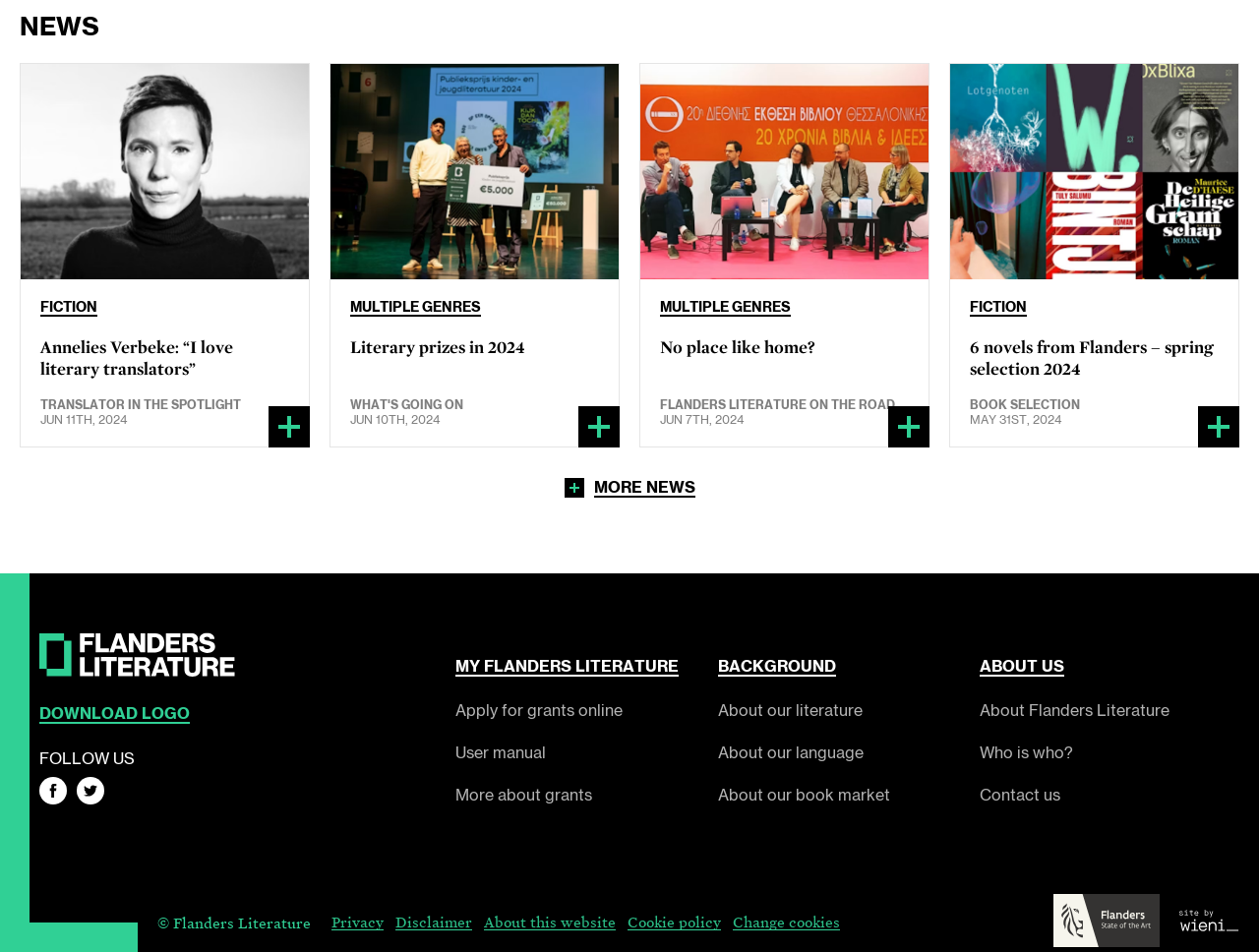What is the name of the section that has links to 'BACKGROUND', 'ABOUT US', and 'MY FLANDERS LITERATURE'?
Provide a short answer using one word or a brief phrase based on the image.

Menu